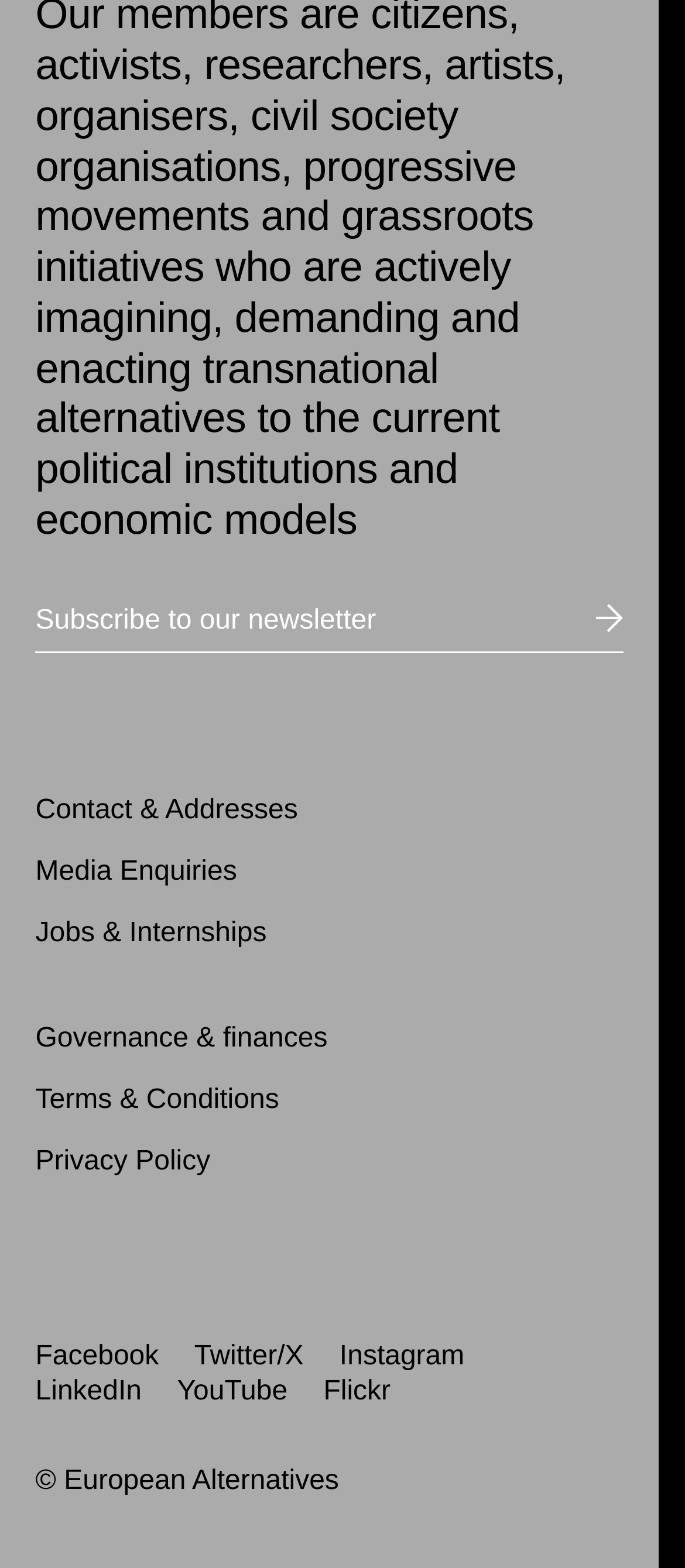Give the bounding box coordinates for this UI element: "Media Enquiries". The coordinates should be four float numbers between 0 and 1, arranged as [left, top, right, bottom].

[0.052, 0.547, 0.346, 0.566]